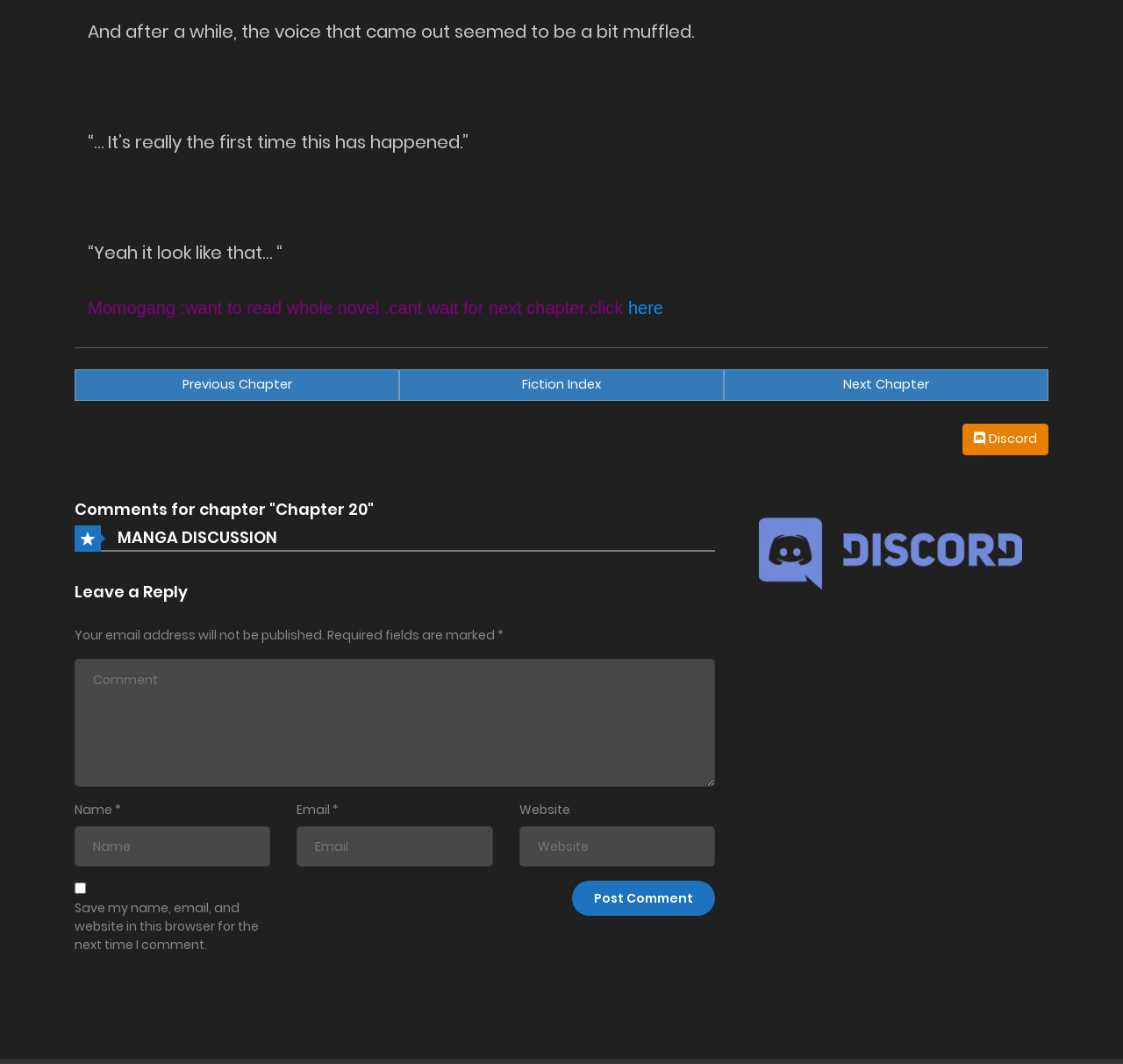Please identify the bounding box coordinates for the region that you need to click to follow this instruction: "read the 'HelloFresh Meal Delivery' article".

None